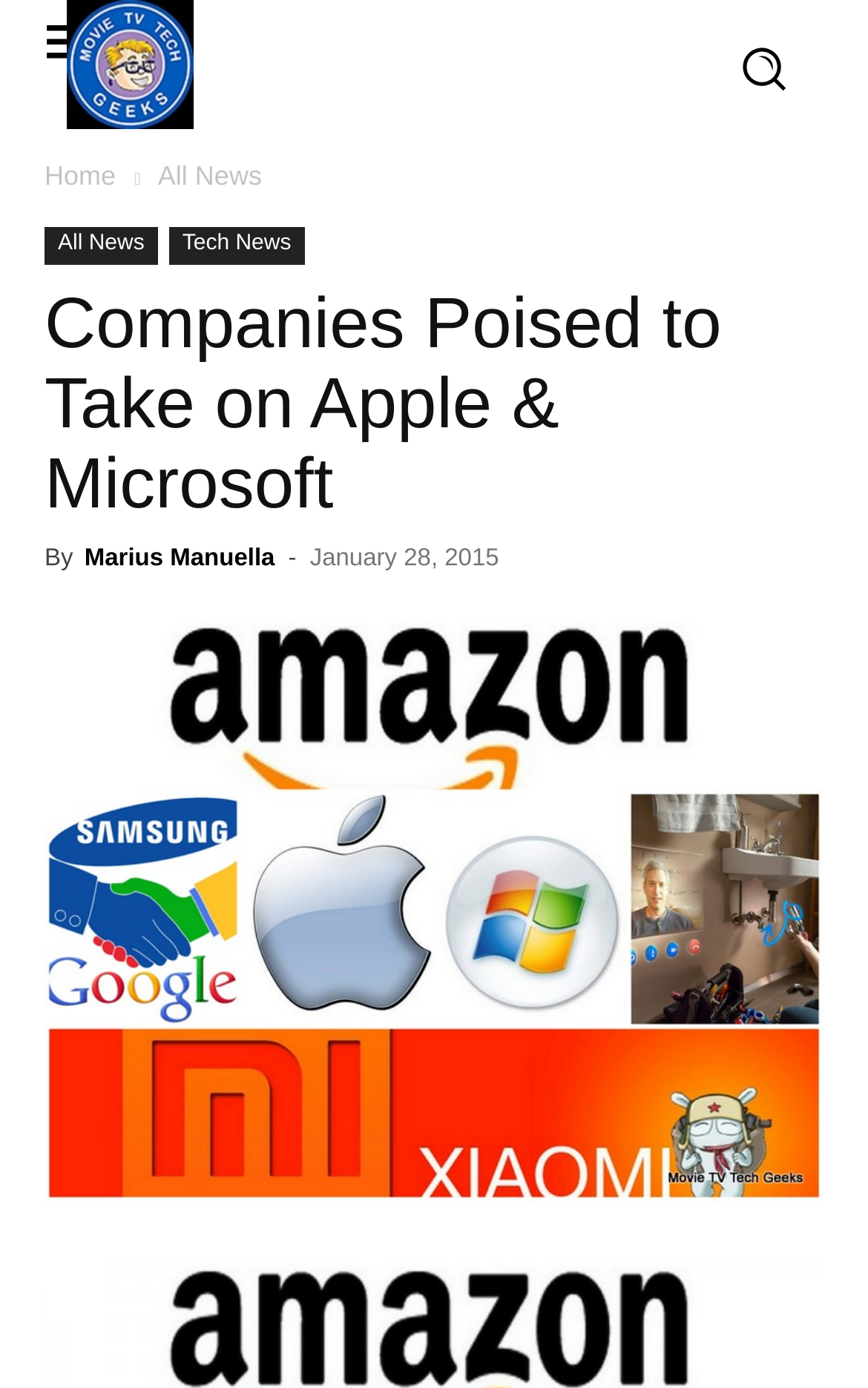Provide the bounding box coordinates of the UI element that matches the description: "Search".

None